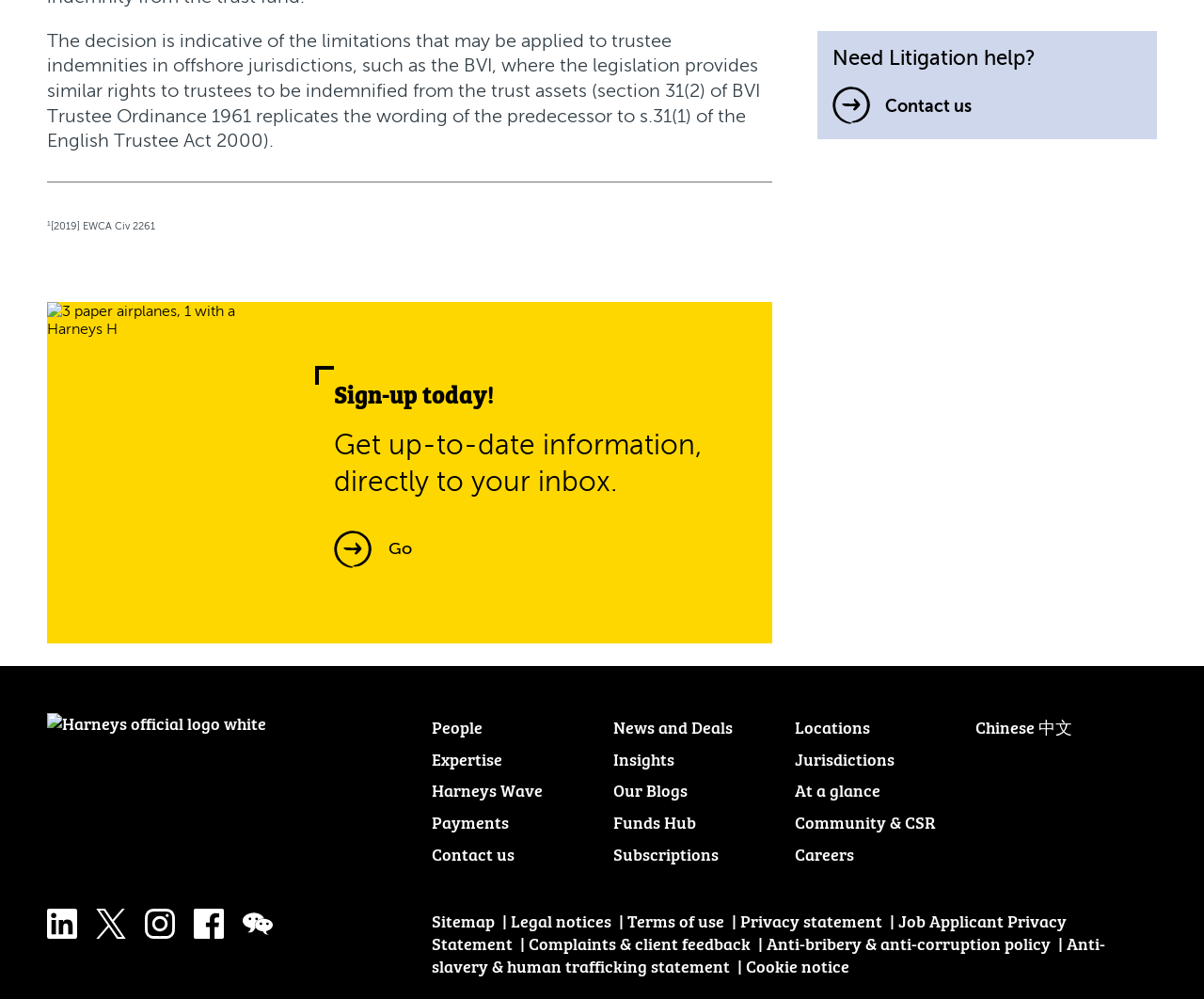What is the language option available on the website?
Use the image to give a comprehensive and detailed response to the question.

The language option available on the website can be inferred from the link element with ID 452, which contains the text 'Chinese 中文'.